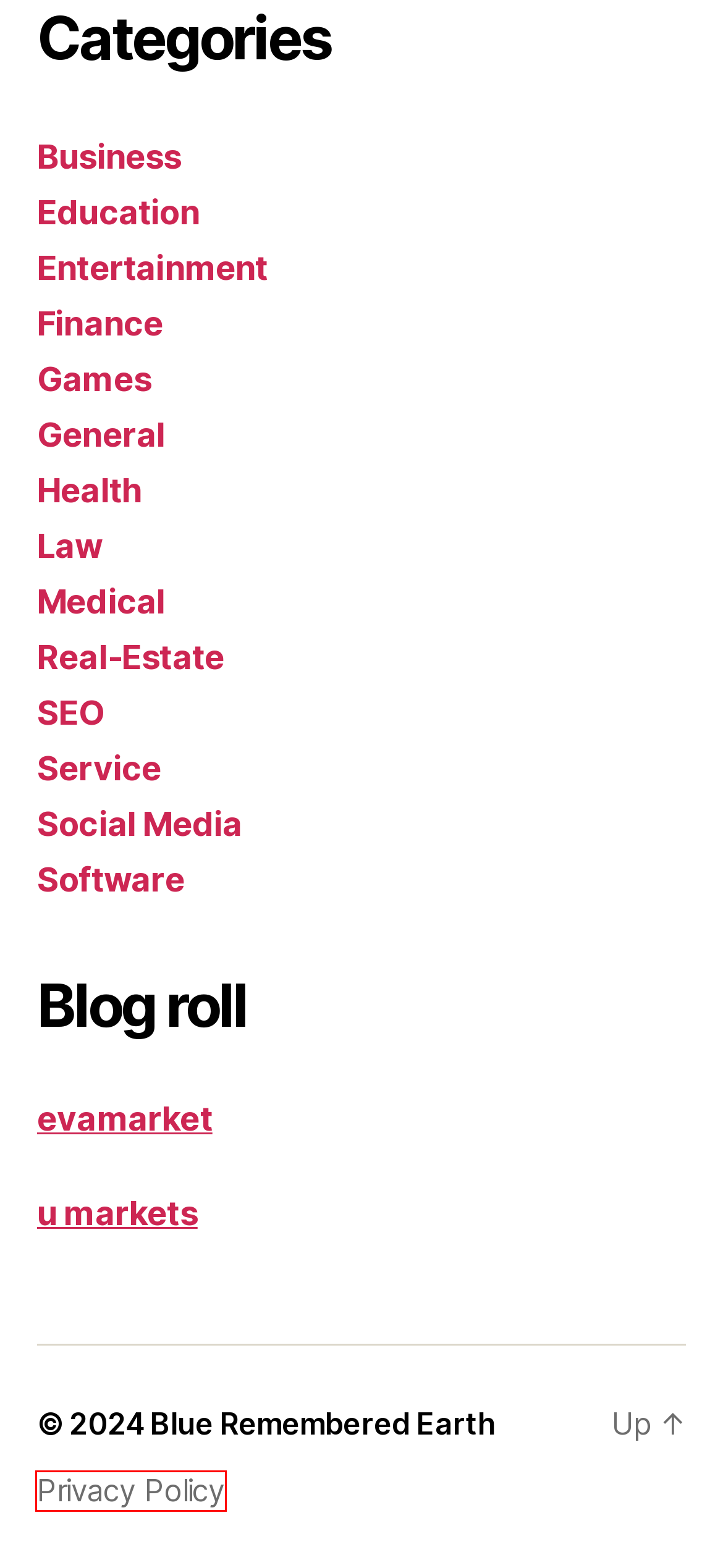You are given a screenshot of a webpage with a red rectangle bounding box. Choose the best webpage description that matches the new webpage after clicking the element in the bounding box. Here are the candidates:
A. Law – Blue Remembered Earth
B. General – Blue Remembered Earth
C. Privacy Policy – Blue Remembered Earth
D. Service – Blue Remembered Earth
E. UTrade Markets
F. Medical – Blue Remembered Earth
G. Real-Estate – Blue Remembered Earth
H. Entertainment – Blue Remembered Earth

C